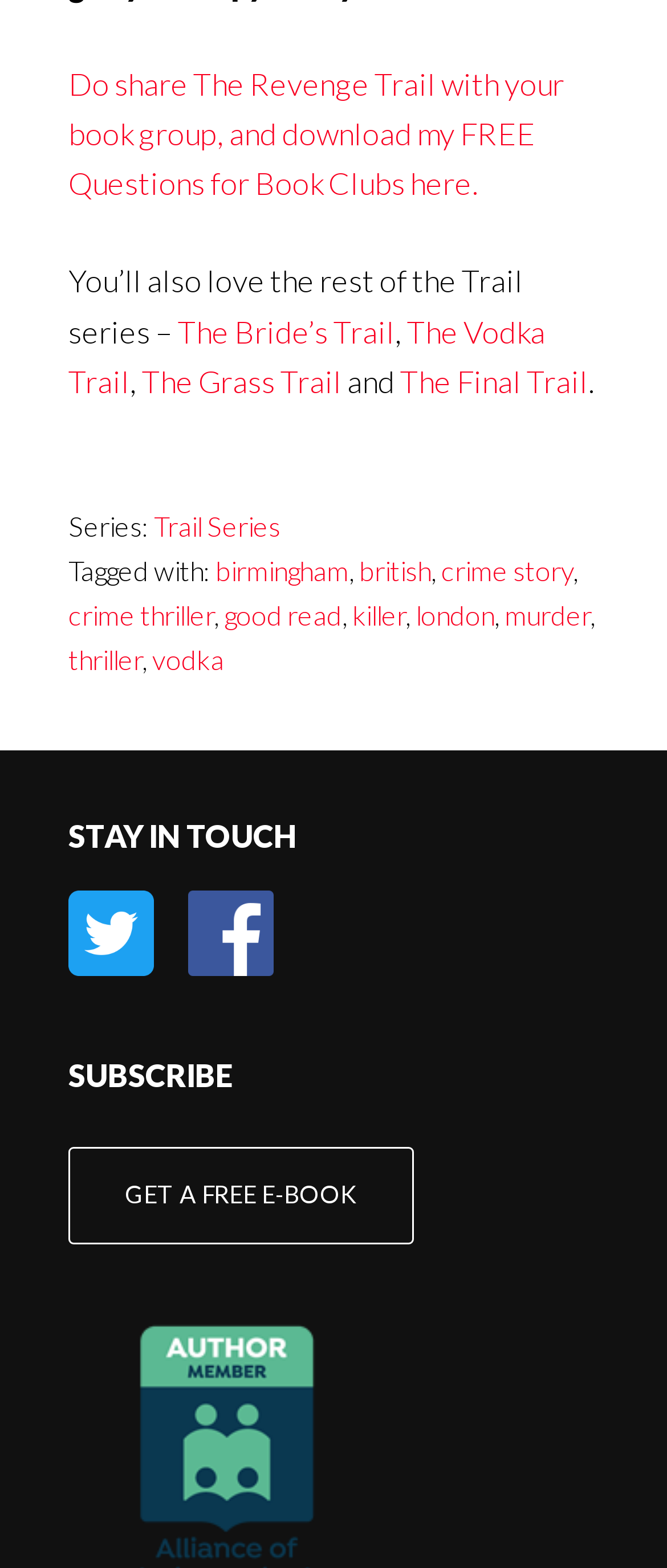Identify the bounding box coordinates of the region that needs to be clicked to carry out this instruction: "Download free questions for book clubs". Provide these coordinates as four float numbers ranging from 0 to 1, i.e., [left, top, right, bottom].

[0.103, 0.041, 0.846, 0.129]